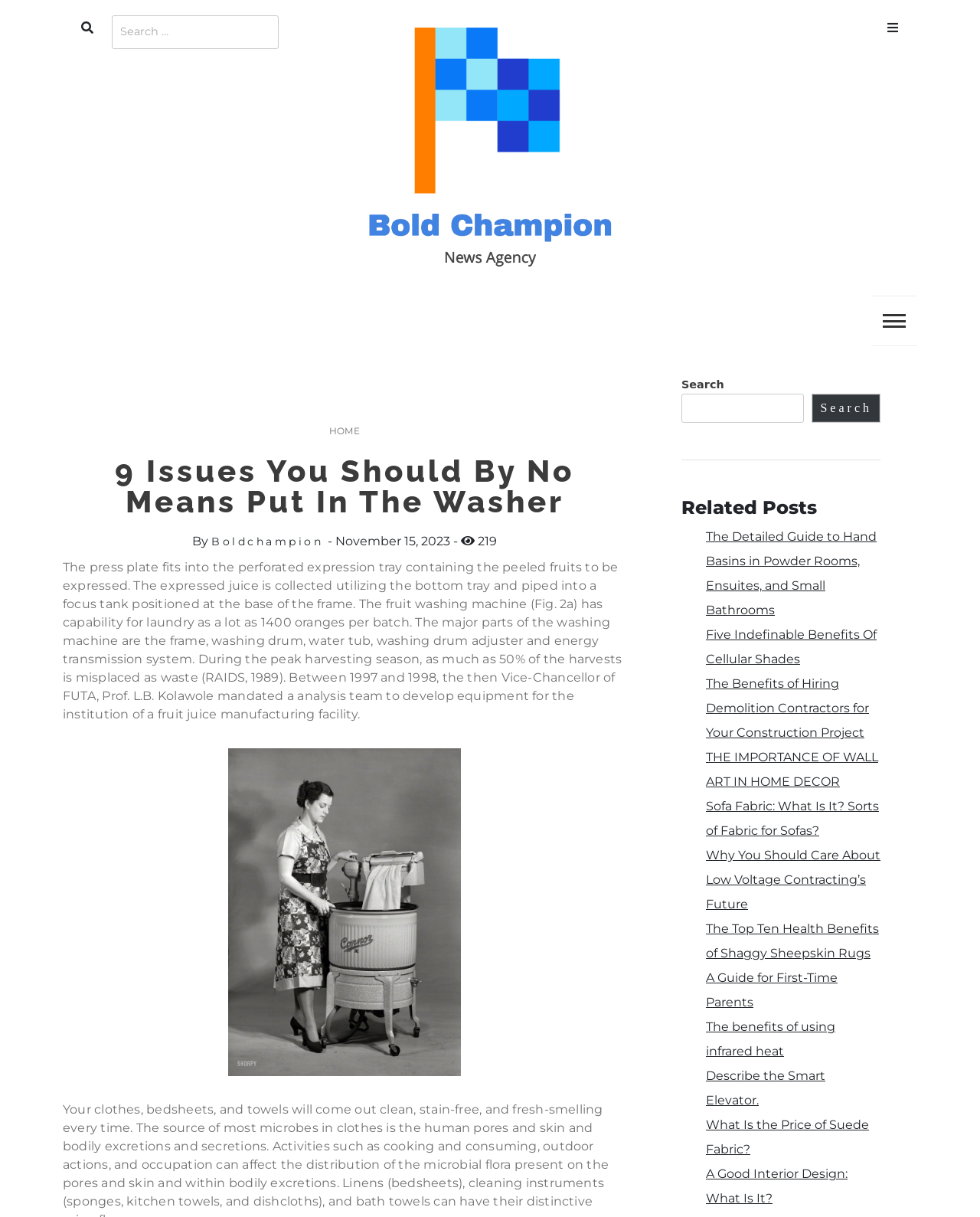Locate the bounding box coordinates of the region to be clicked to comply with the following instruction: "Open the menu". The coordinates must be four float numbers between 0 and 1, in the form [left, top, right, bottom].

[0.886, 0.013, 0.936, 0.028]